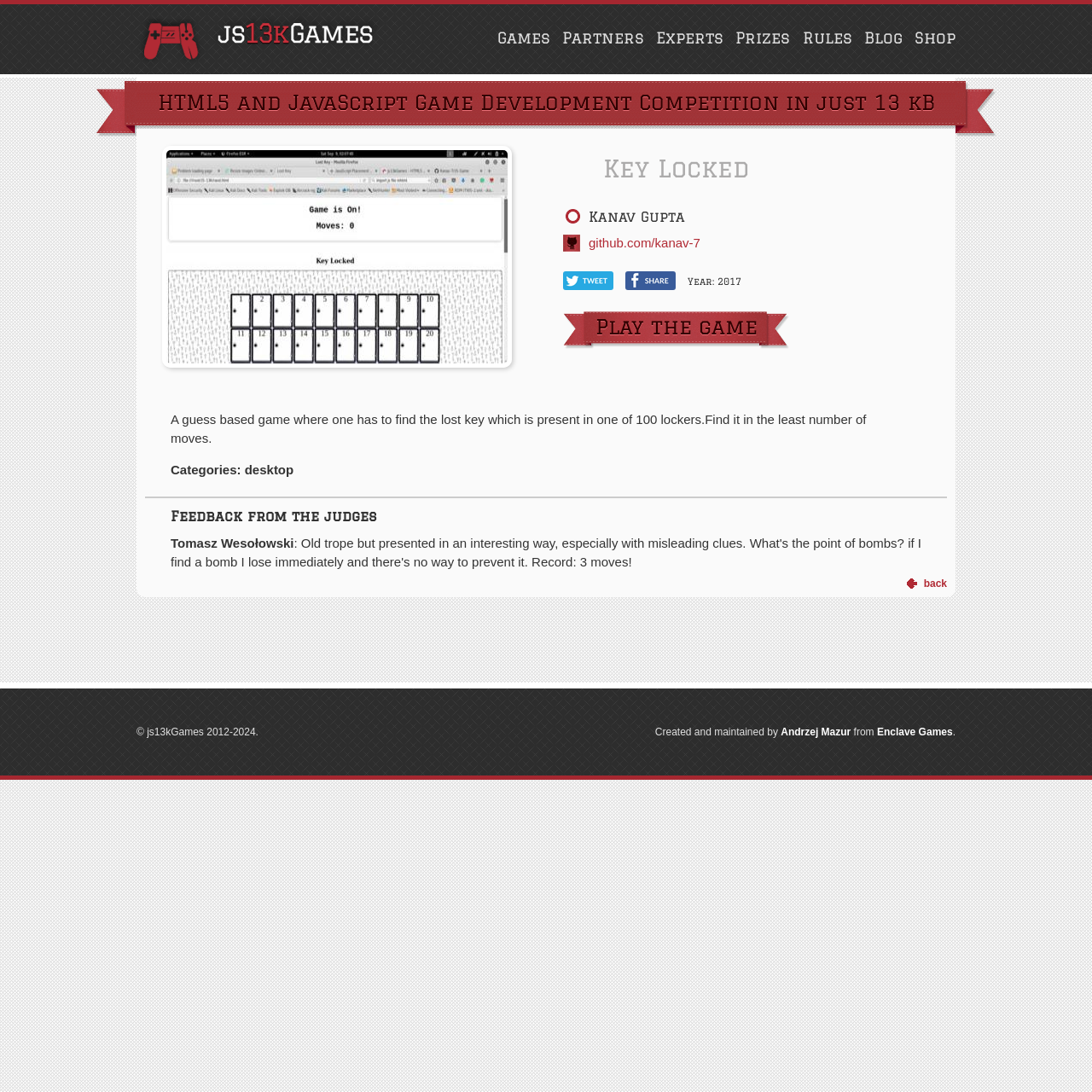Please provide a comprehensive answer to the question based on the screenshot: What is the category of the game?

The category of the game is 'desktop' which is mentioned in the StaticText element with the text 'Categories: desktop'.